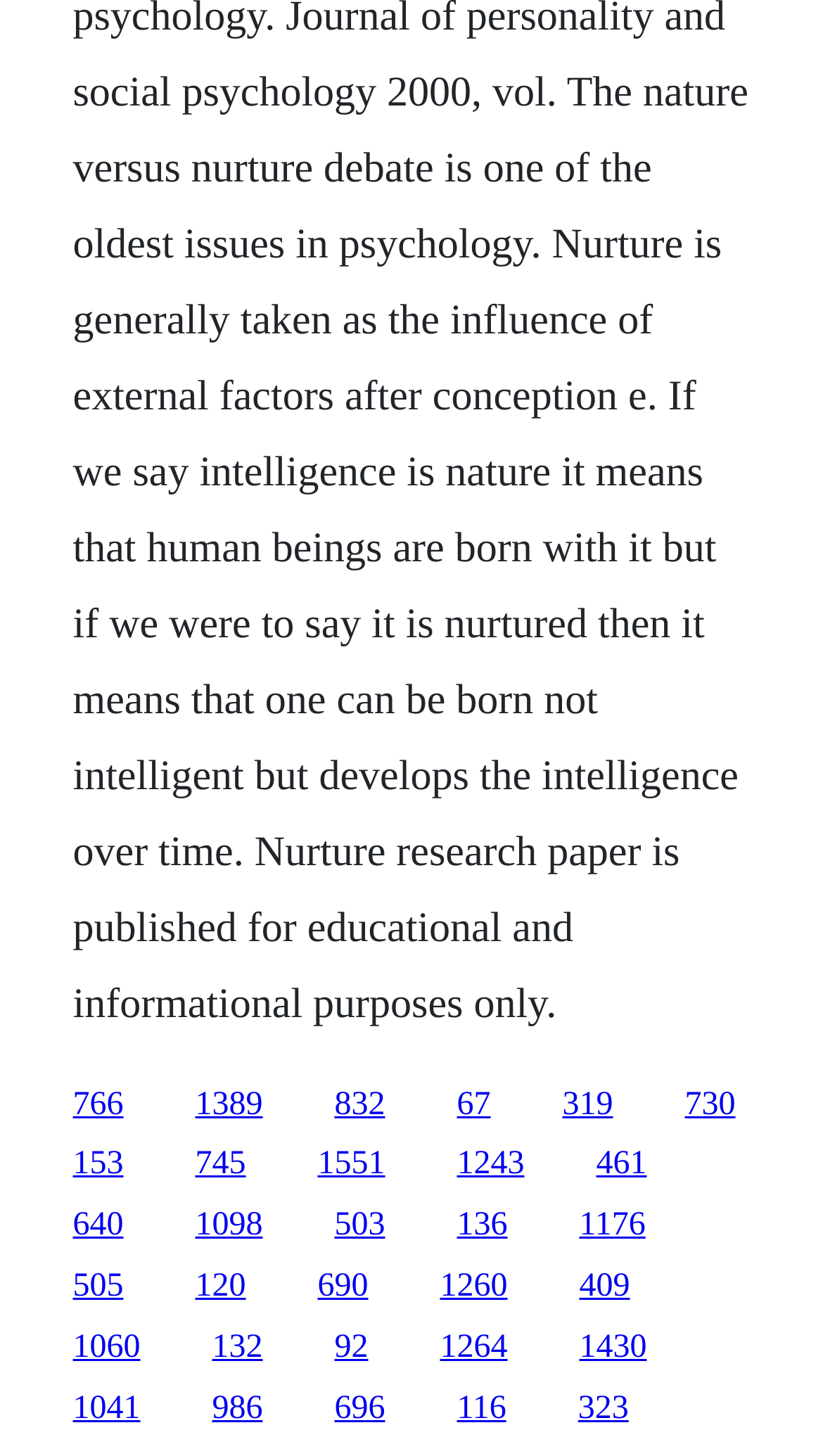Select the bounding box coordinates of the element I need to click to carry out the following instruction: "follow the seventh link".

[0.832, 0.746, 0.894, 0.77]